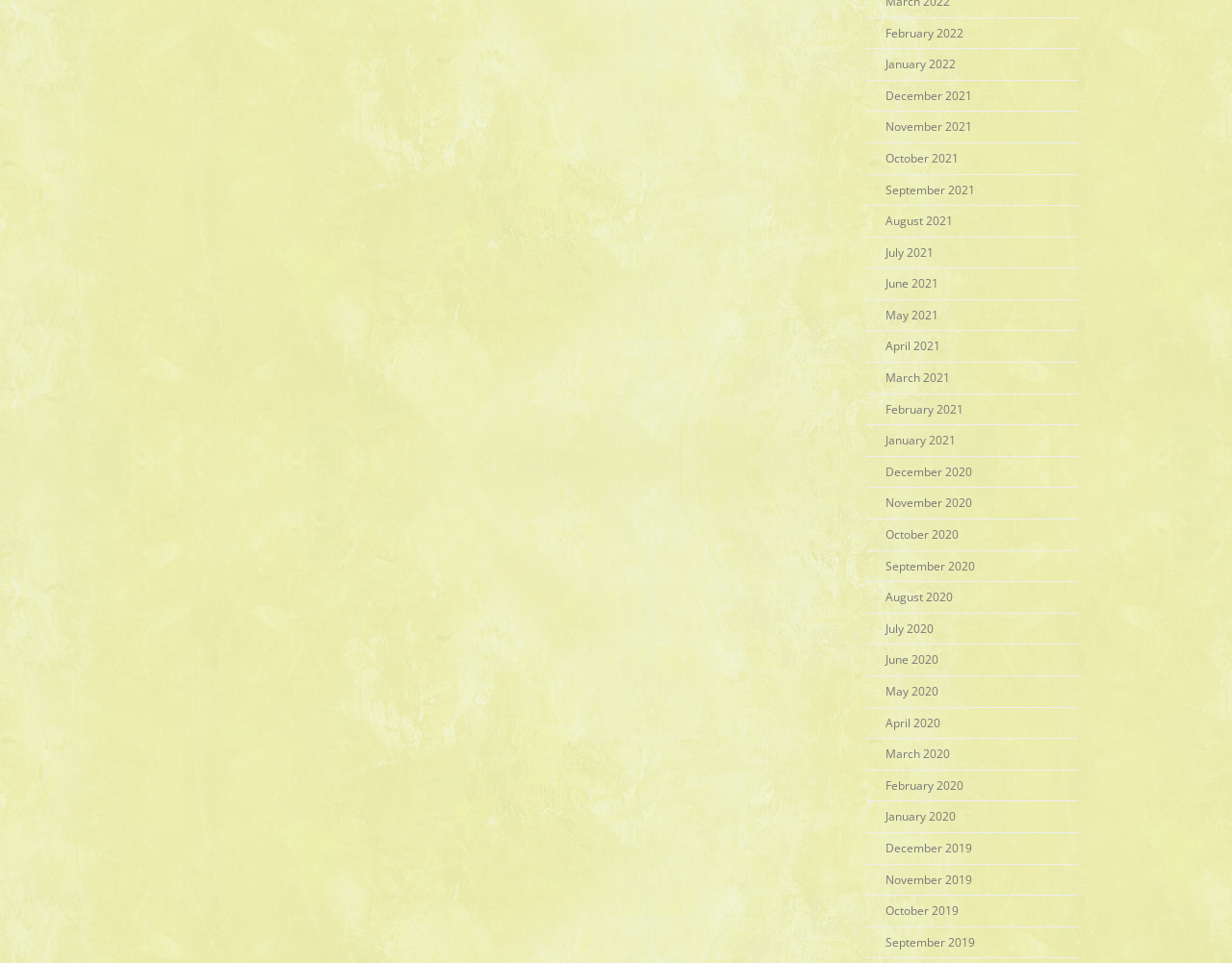Given the description "April 2020", provide the bounding box coordinates of the corresponding UI element.

[0.703, 0.735, 0.763, 0.766]